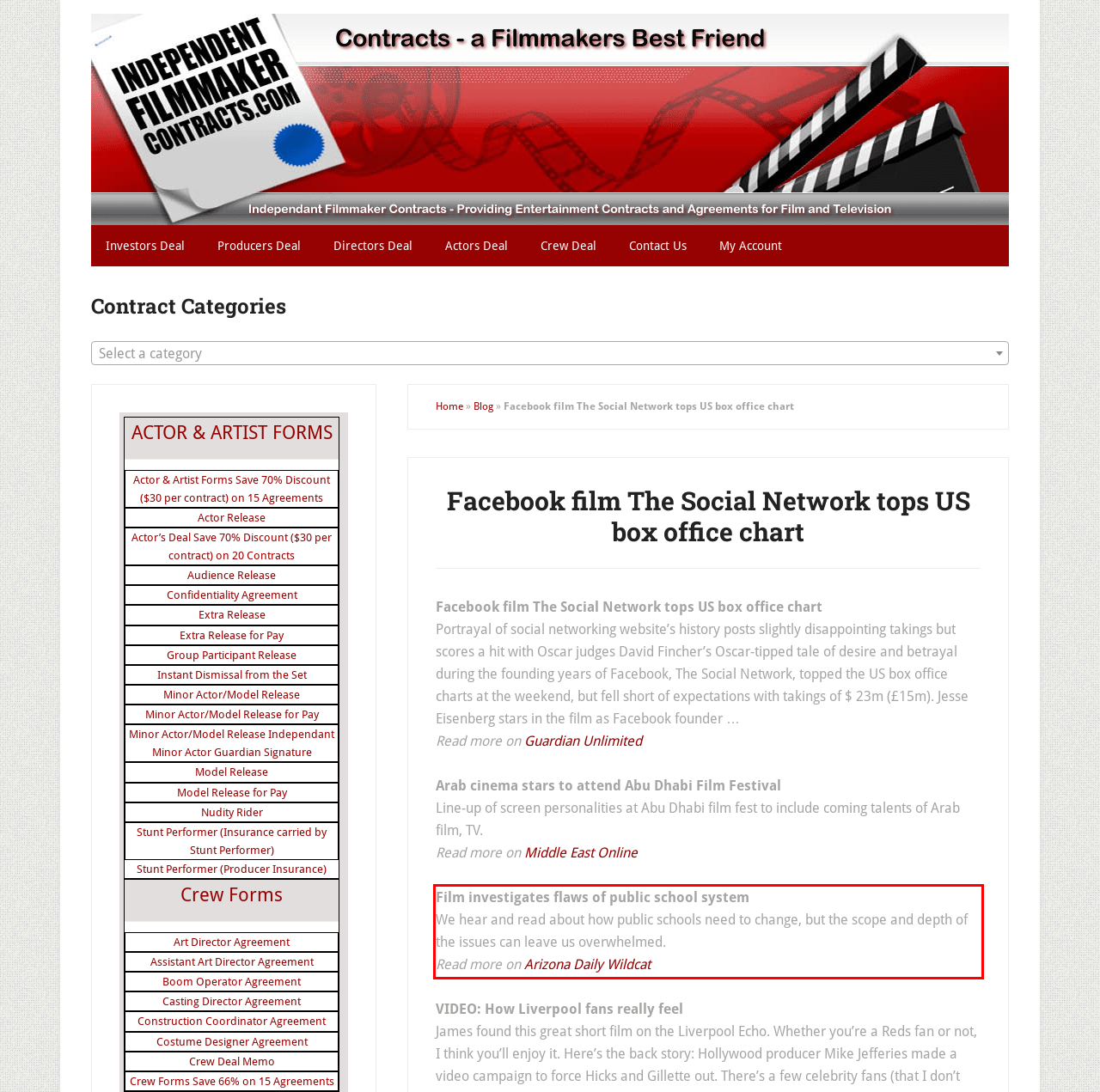Please identify the text within the red rectangular bounding box in the provided webpage screenshot.

Film investigates flaws of public school system We hear and read about how public schools need to change, but the scope and depth of the issues can leave us overwhelmed. Read more on Arizona Daily Wildcat